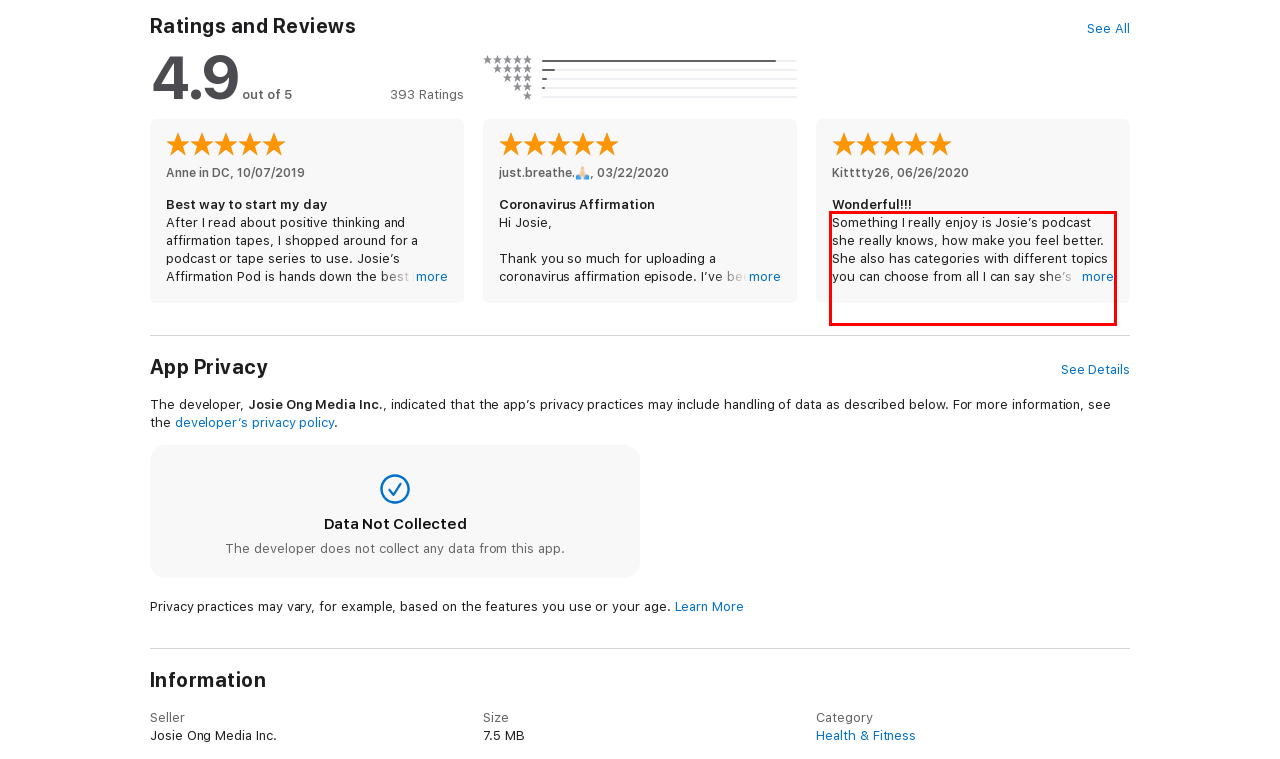You are given a screenshot of a webpage with a UI element highlighted by a red bounding box. Please perform OCR on the text content within this red bounding box.

Something I really enjoy is Josie’s podcast she really knows, how make you feel better. She also has categories with different topics you can choose from all I can say she’s Beautiful inside in and out. I would definitely recommend her podcast!!